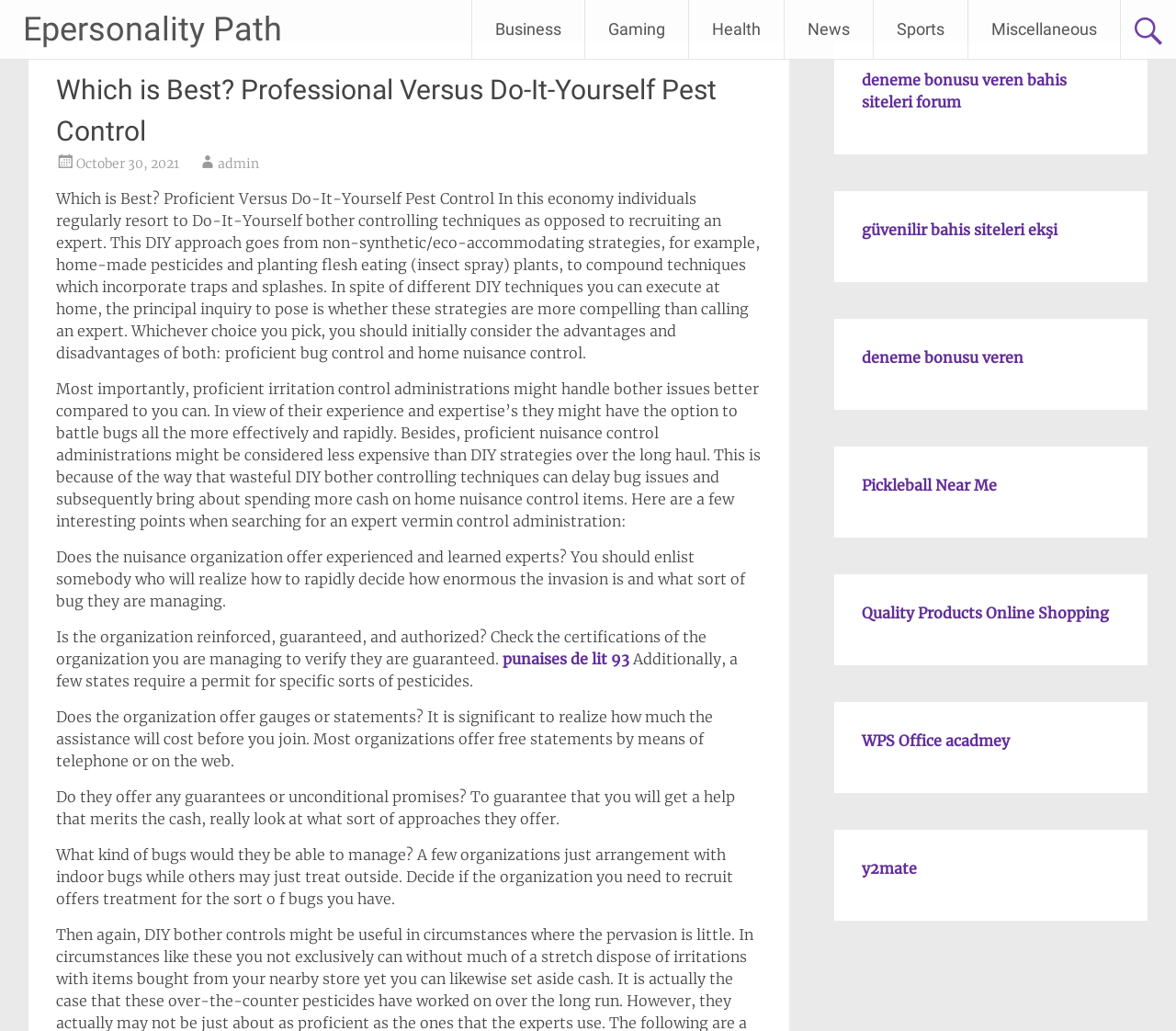Give a detailed account of the webpage, highlighting key information.

The webpage is about comparing professional and do-it-yourself pest control methods. At the top, there is a heading "Epersonality Path" with a link to the same name. Below it, there are six links to different categories: Business, Gaming, Health, News, Sports, and Miscellaneous.

In the main content area, there is a heading "Which is Best? Professional Versus Do-It-Yourself Pest Control" followed by a link to the date "October 30, 2021" and another link to the author "admin". The main article discusses the pros and cons of professional and DIY pest control methods. It explains that professional services might handle pest issues better and be more cost-effective in the long run, but DIY methods can be effective as well.

The article is divided into several paragraphs, each discussing a different aspect of pest control, such as the importance of considering the advantages and disadvantages of both professional and DIY methods, the benefits of hiring an expert, and the factors to consider when searching for a professional pest control service.

There are also several links scattered throughout the article, including one to "punaises de lit 93" and others to unrelated topics such as Pickleball Near Me, Quality Products Online Shopping, WPS Office academy, and y2mate.

On the right side of the page, there is a complementary section with several links to different websites, including deneme bonusu veren bahis siteleri forum, güvenilir bahis siteleri ekşi, and deneme bonusu veren.